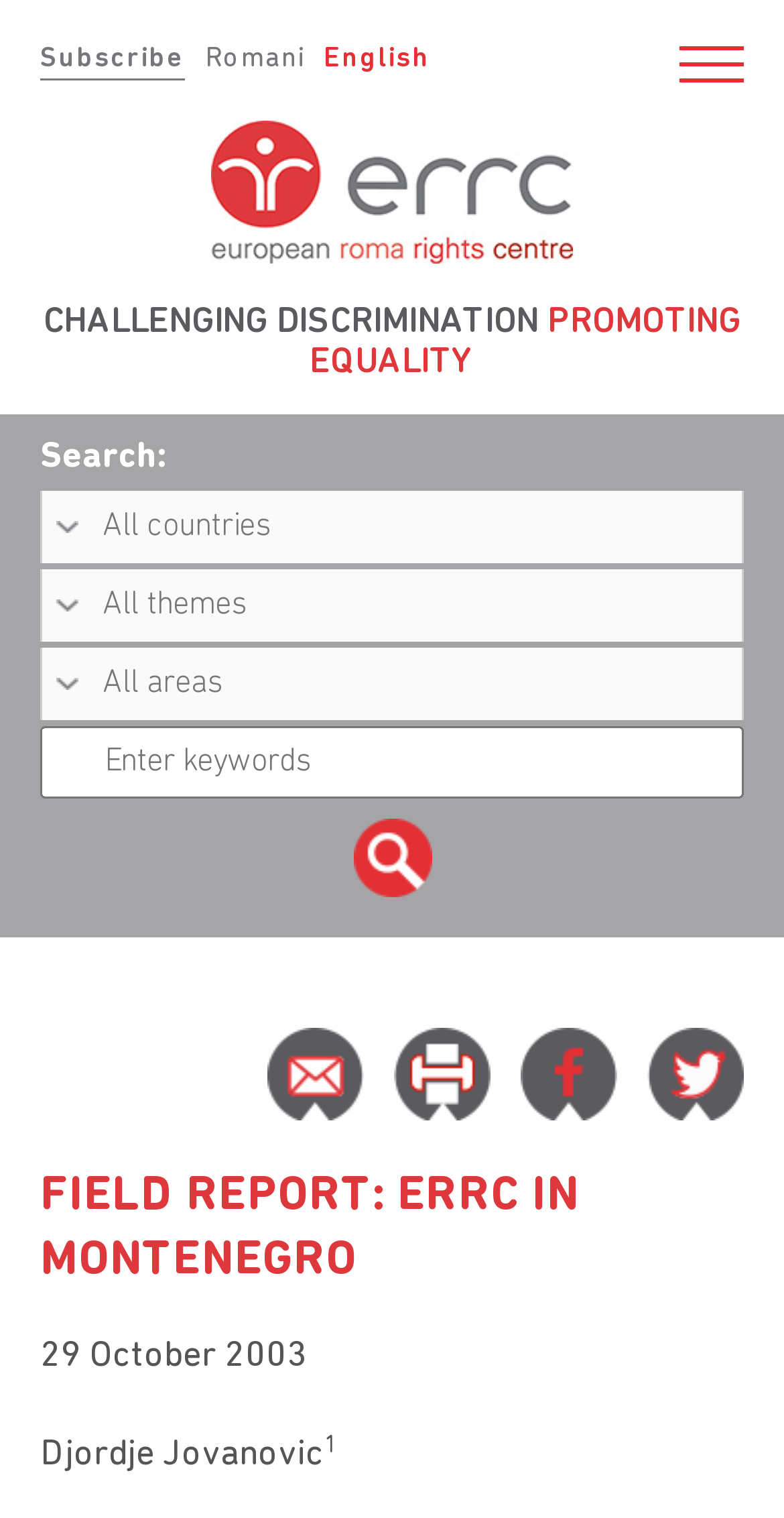What is the text on the logo?
Please provide a single word or phrase based on the screenshot.

Logo